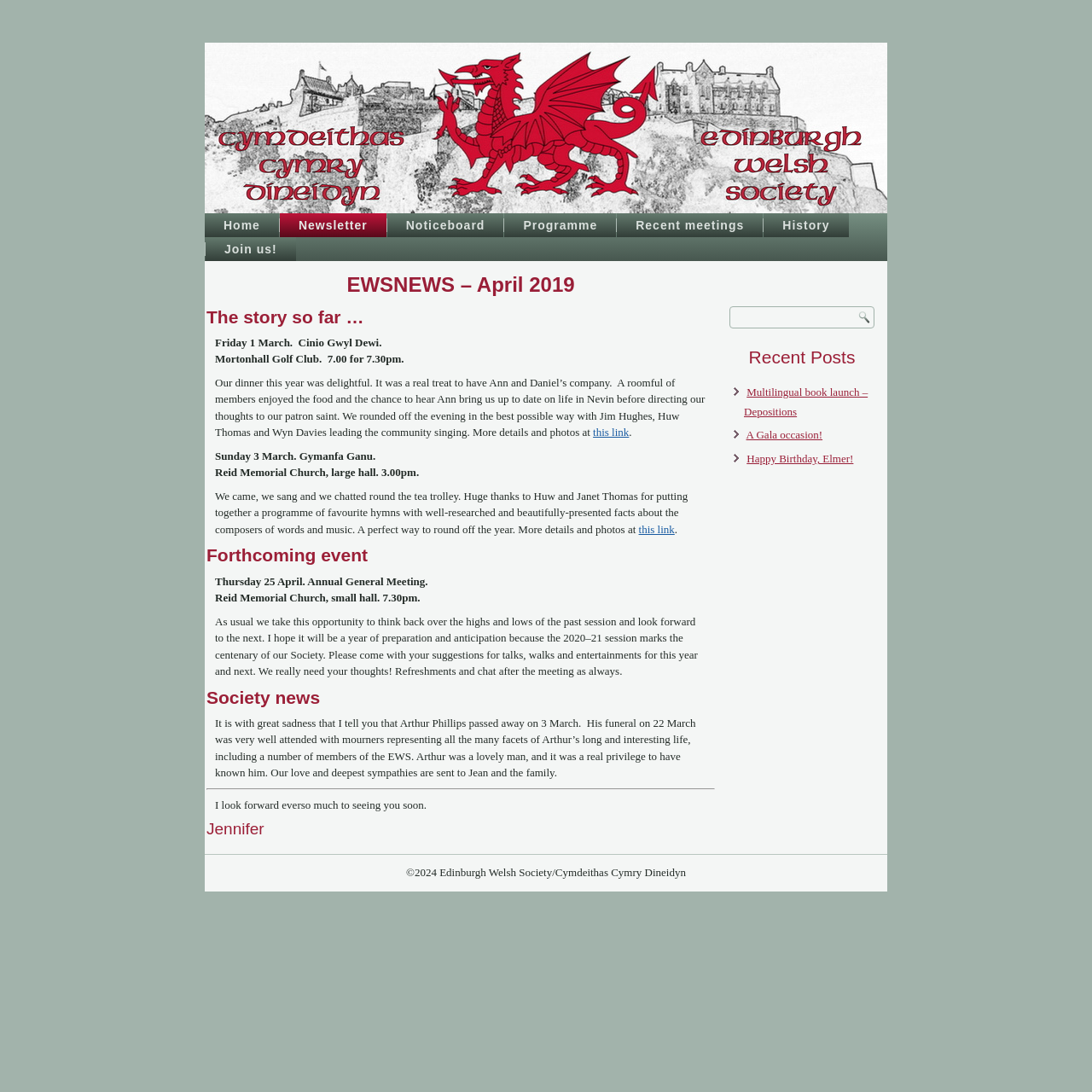What is the location of the dinner on 1 March?
Please respond to the question with a detailed and informative answer.

I found the answer by examining the content of the article, specifically the section which mentions 'Friday 1 March. Cinio Gwyl Dewi. Mortonhall Golf Club. 7.00 for 7.30pm.' This suggests that the location of the dinner on 1 March is Mortonhall Golf Club.